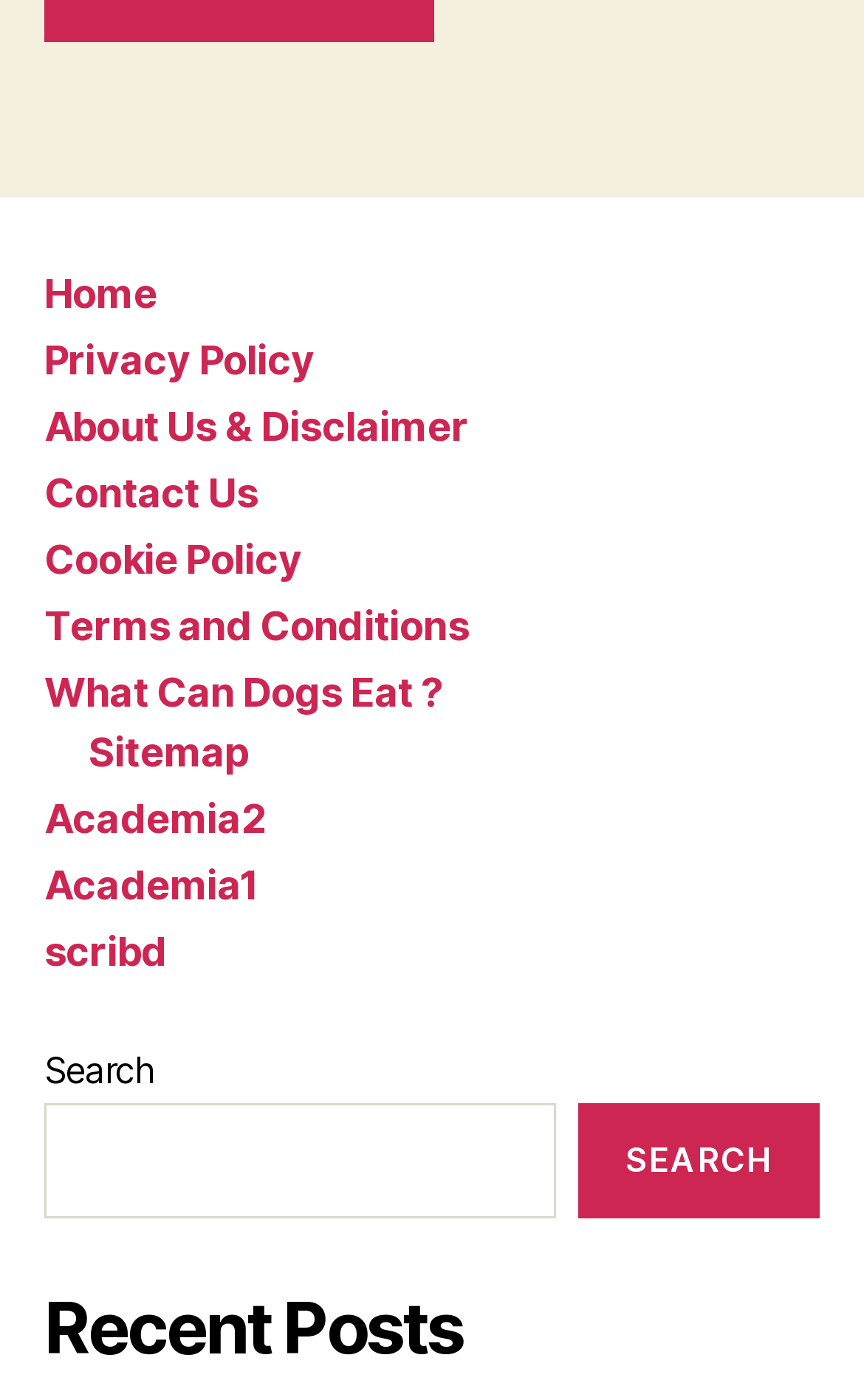Please locate the bounding box coordinates of the region I need to click to follow this instruction: "go to home page".

[0.051, 0.193, 0.182, 0.226]